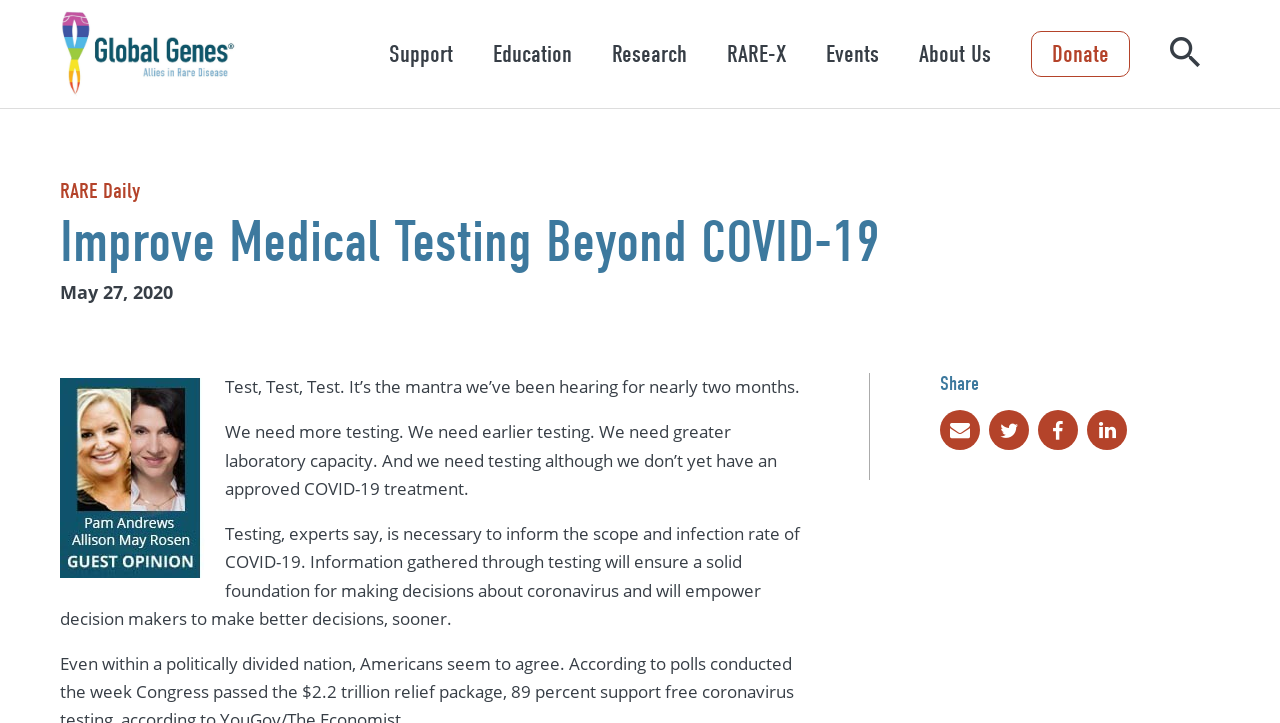Please specify the bounding box coordinates of the clickable region to carry out the following instruction: "Donate to the organization". The coordinates should be four float numbers between 0 and 1, in the format [left, top, right, bottom].

[0.805, 0.043, 0.883, 0.106]